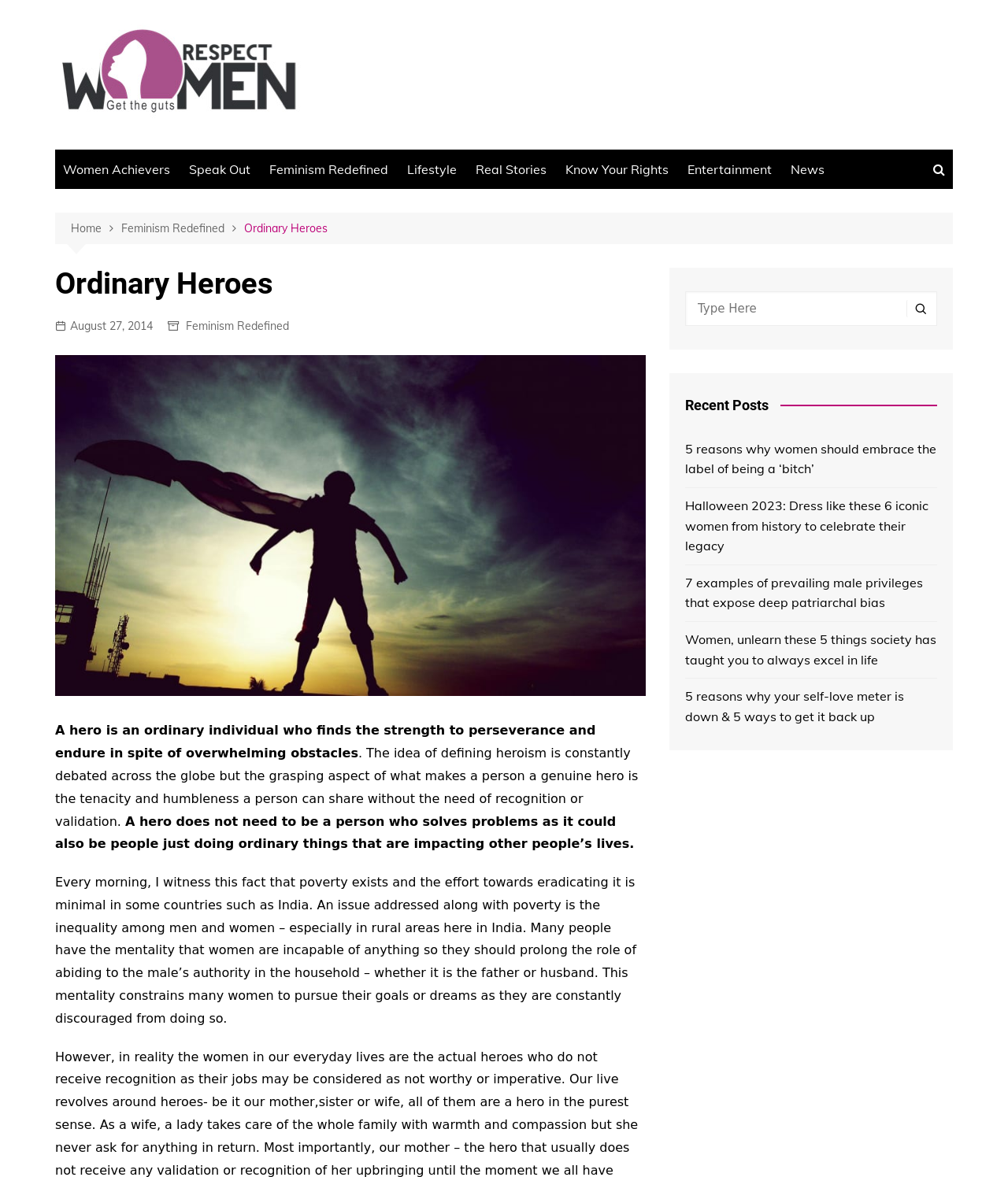Please identify the bounding box coordinates of the clickable element to fulfill the following instruction: "Check the company's Facebook page". The coordinates should be four float numbers between 0 and 1, i.e., [left, top, right, bottom].

None